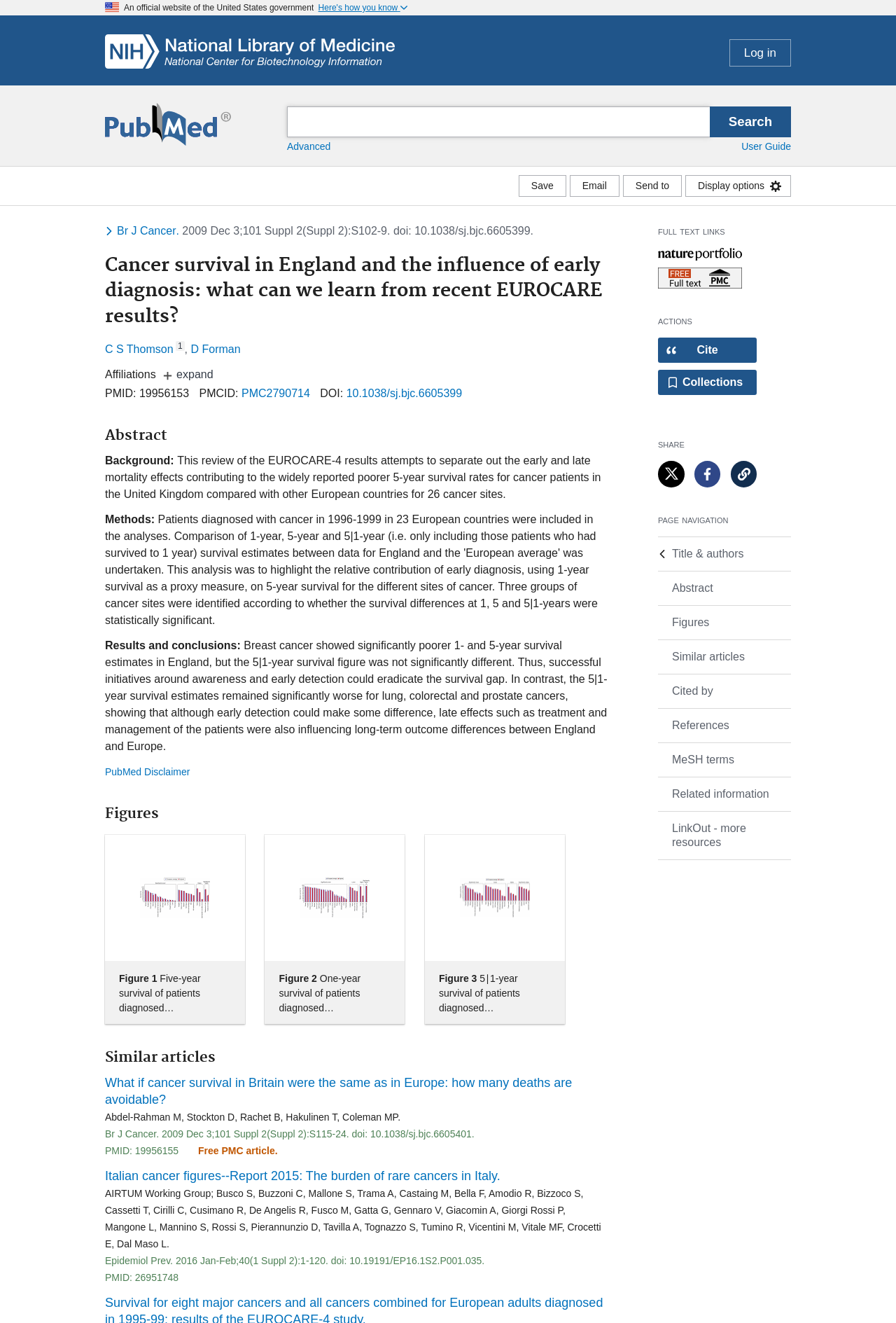What is the name of the journal?
Carefully examine the image and provide a detailed answer to the question.

I found the answer by looking at the header section of the webpage, where it says 'British Journal of Cancer' with a dropdown menu next to it.